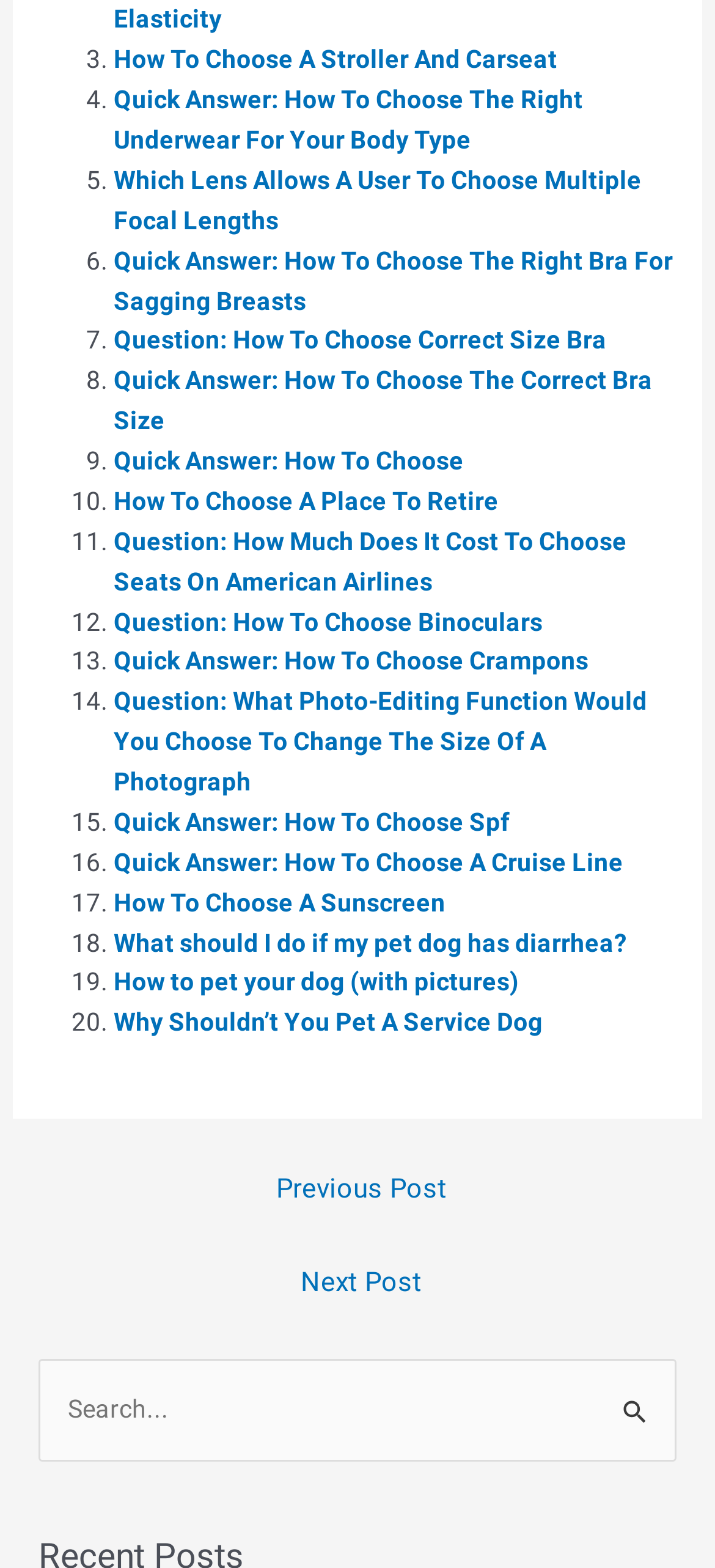What is the last list item on the webpage? Based on the image, give a response in one word or a short phrase.

Why Shouldn’t You Pet A Service Dog